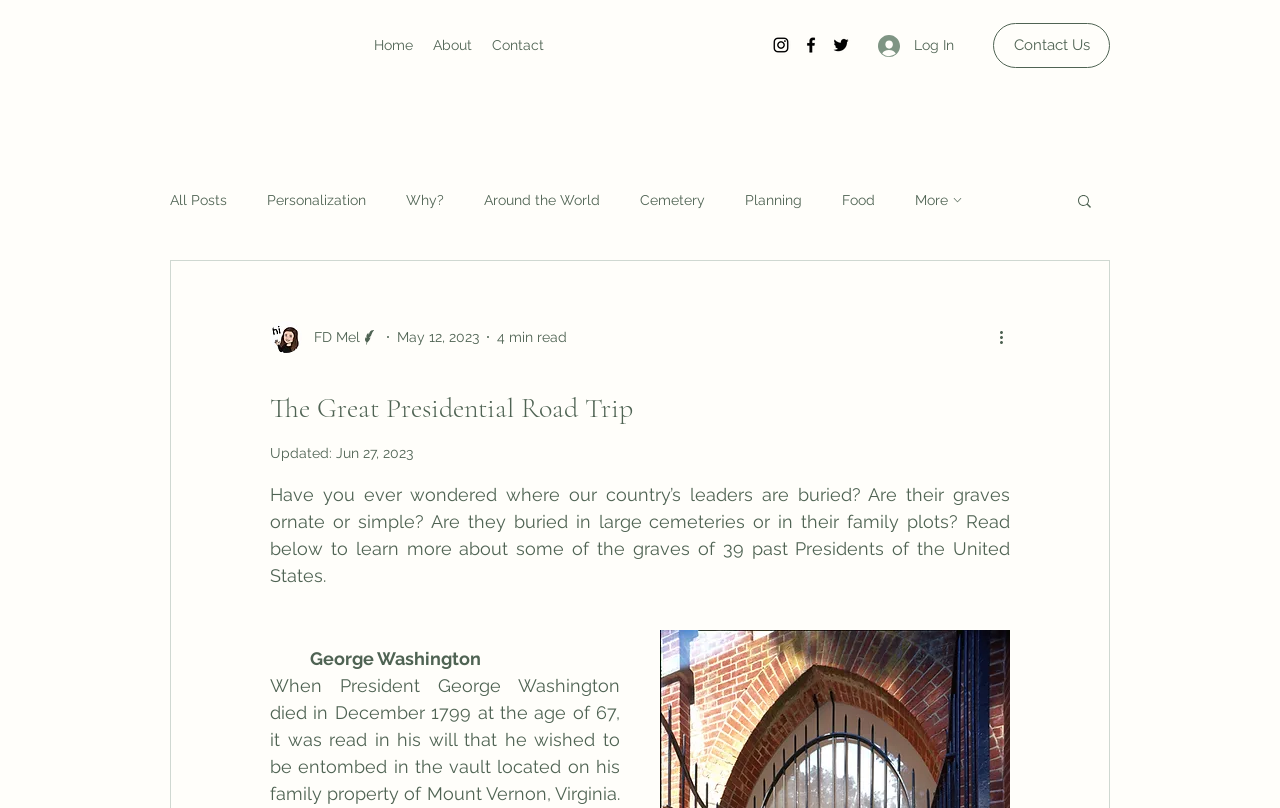Provide a one-word or short-phrase response to the question:
What is the first president mentioned in the blog post?

George Washington